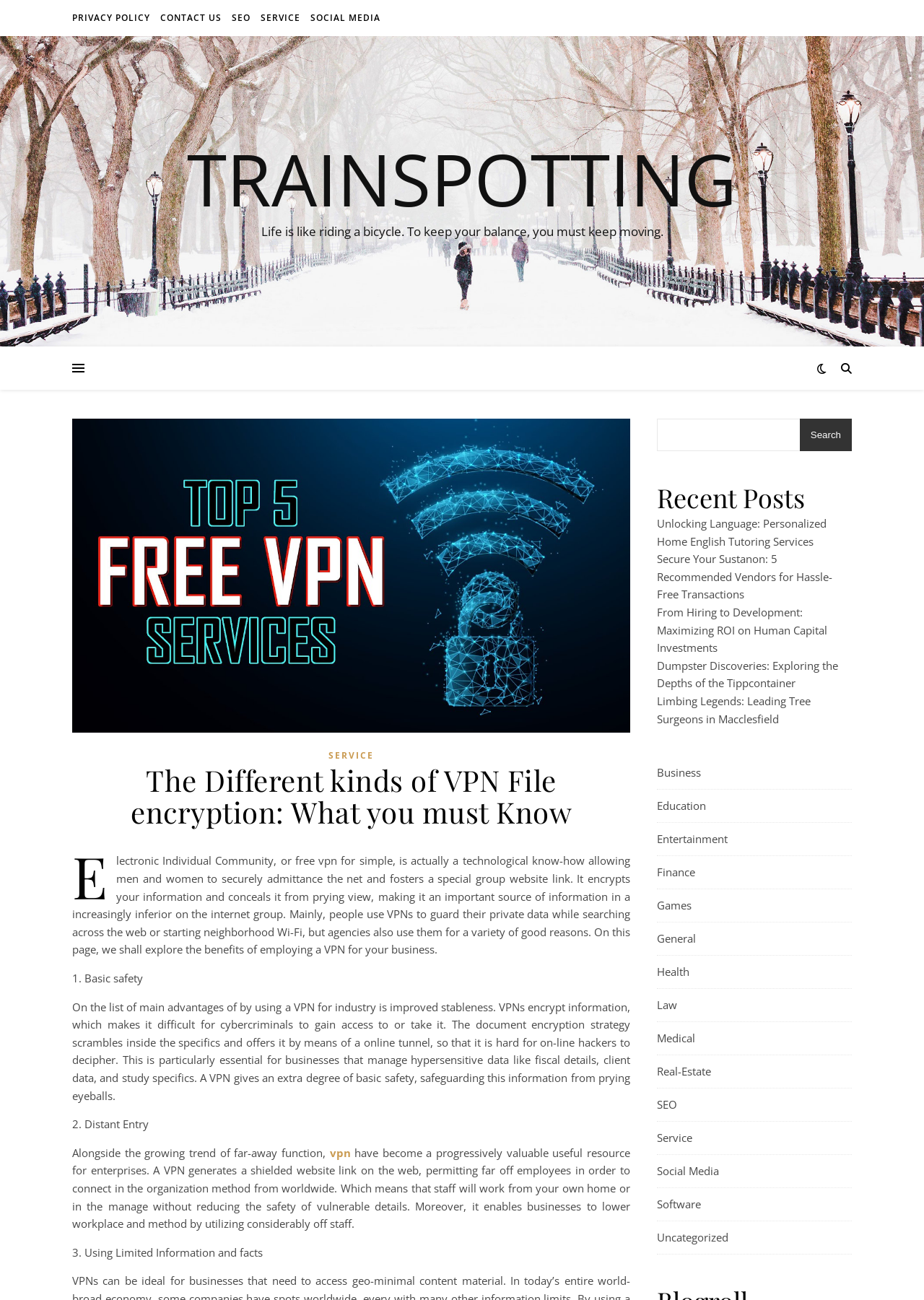Predict the bounding box of the UI element based on this description: "Real-Estate".

[0.711, 0.812, 0.77, 0.837]